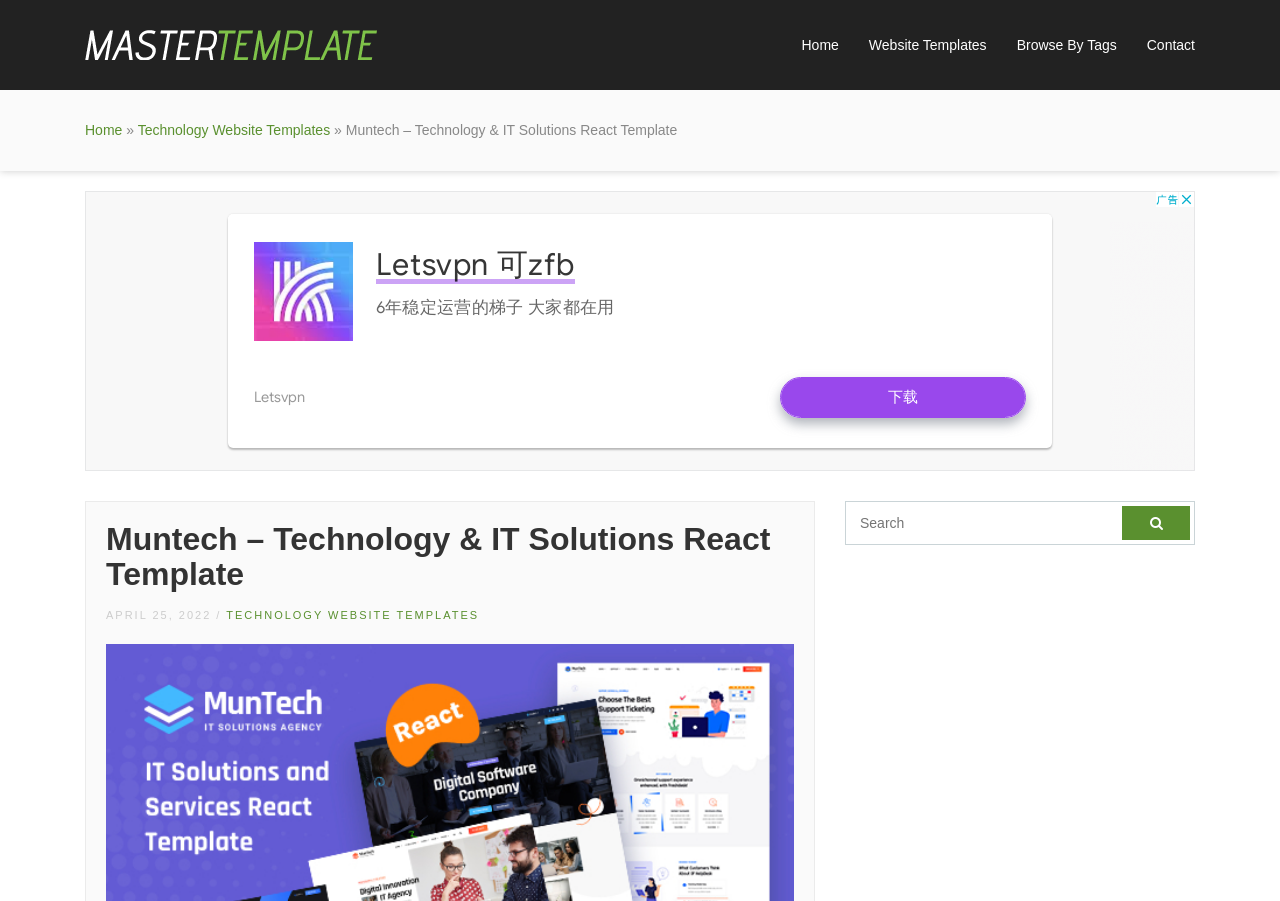Elaborate on the webpage's design and content in a detailed caption.

The webpage is about Muntech, a technology and IT solutions company, with a React template provided by MasterTemplate. At the top left, there is a MasterTemplate logo, which is an image with a link to MasterTemplate. 

To the right of the logo, there are four navigation links: Home, Website Templates, Browse By Tags, and Contact. Below these links, there is a secondary navigation menu with links to Home, Technology Website Templates, and the current page, Muntech – Technology & IT Solutions React Template.

The main content area is occupied by an iframe, which contains an advertisement. Within this iframe, there is a heading with the title "Muntech – Technology & IT Solutions React Template", followed by a date "APRIL 25, 2022" and a category "TECHNOLOGY WEBSITE TEMPLATES". There is also a link to an unknown page.

At the bottom right of the page, there is a search bar with a textbox and a search button. The search button has a magnifying glass icon.